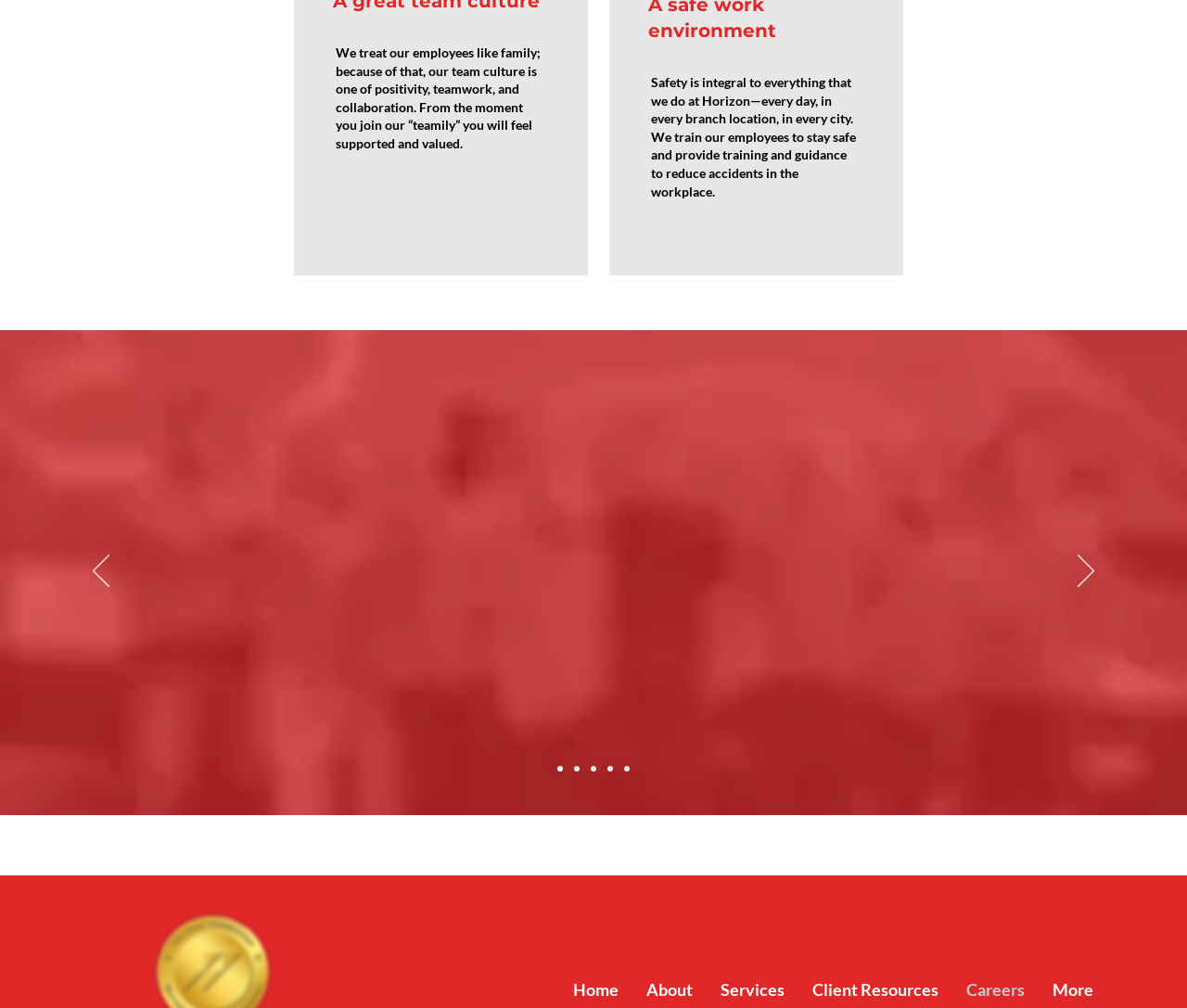Can you specify the bounding box coordinates of the area that needs to be clicked to fulfill the following instruction: "Go to the About page"?

[0.533, 0.964, 0.595, 1.0]